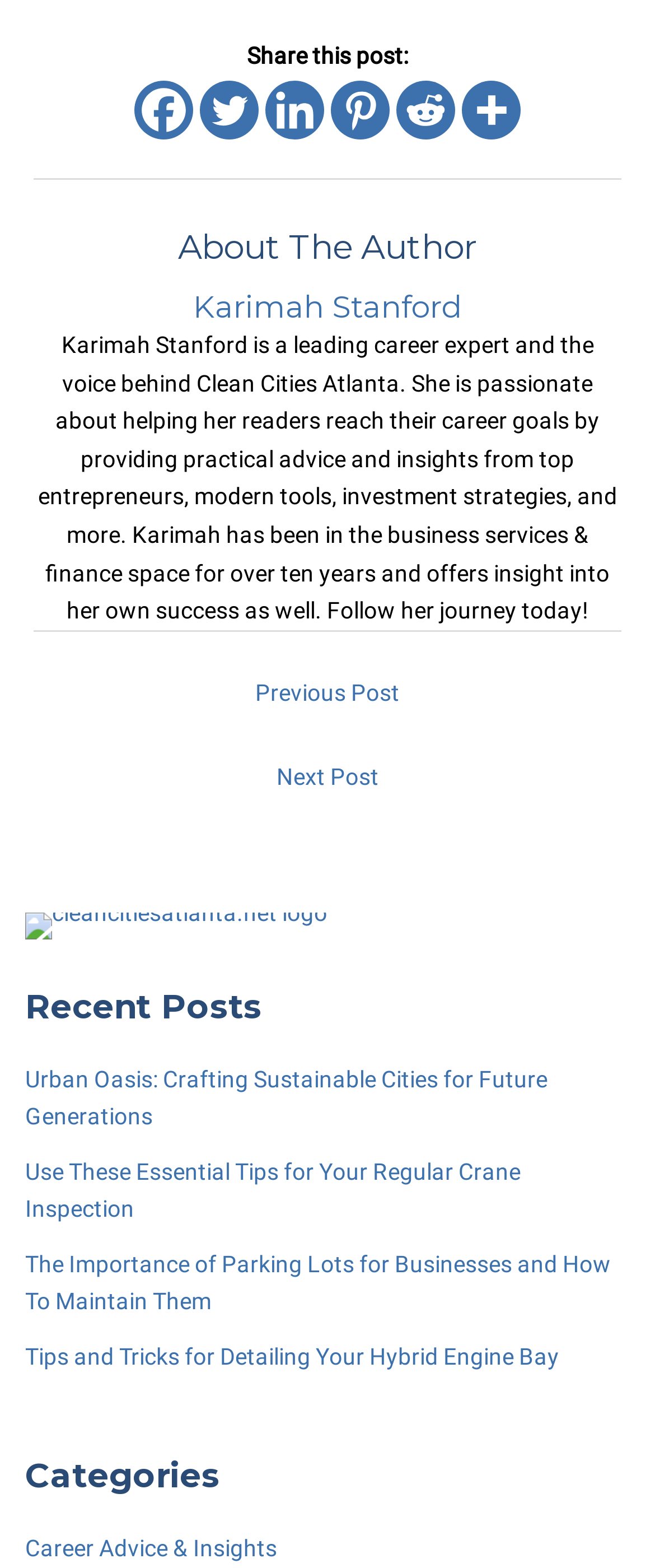Show me the bounding box coordinates of the clickable region to achieve the task as per the instruction: "Explore the category 'Career Advice & Insights'".

[0.038, 0.978, 0.423, 0.996]